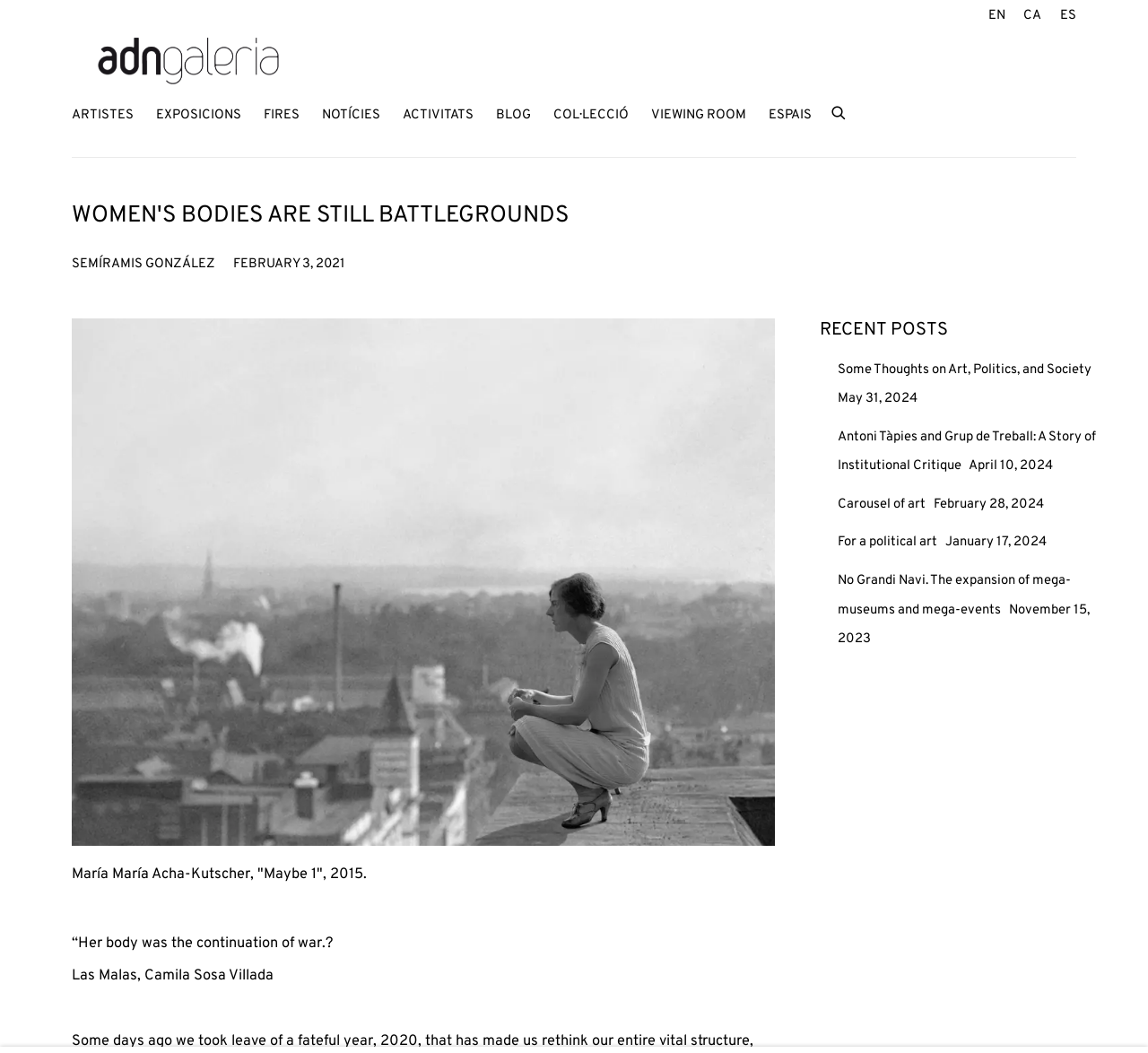Pinpoint the bounding box coordinates of the clickable area necessary to execute the following instruction: "Read recent post 'Some Thoughts on Art, Politics, and Society'". The coordinates should be given as four float numbers between 0 and 1, namely [left, top, right, bottom].

[0.73, 0.343, 0.953, 0.359]